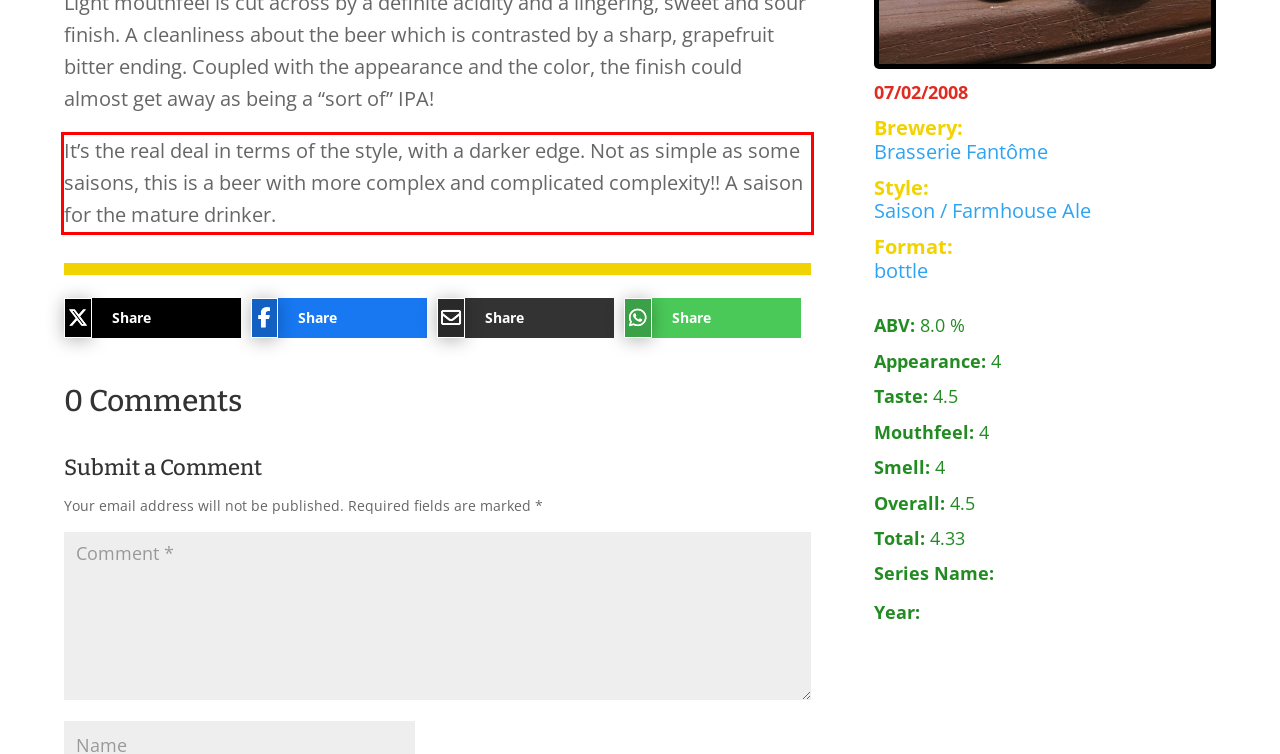Within the provided webpage screenshot, find the red rectangle bounding box and perform OCR to obtain the text content.

It’s the real deal in terms of the style, with a darker edge. Not as simple as some saisons, this is a beer with more complex and complicated complexity!! A saison for the mature drinker.